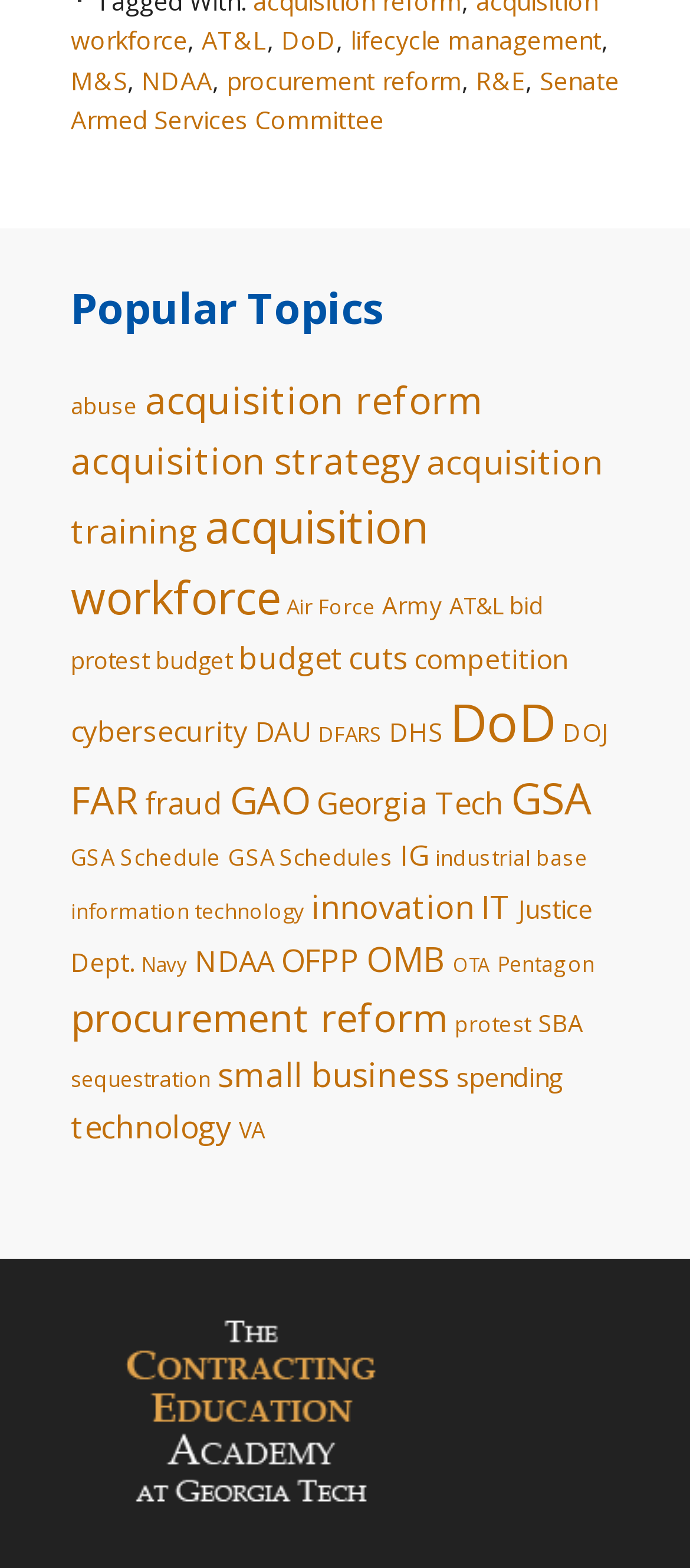How many links are in the primary sidebar?
Please provide a full and detailed response to the question.

I counted the number of links under the 'Popular Topics' heading in the primary sidebar, which starts from 'abuse (104 items)' and ends at 'VA (100 items)'. There are 40 links in total.